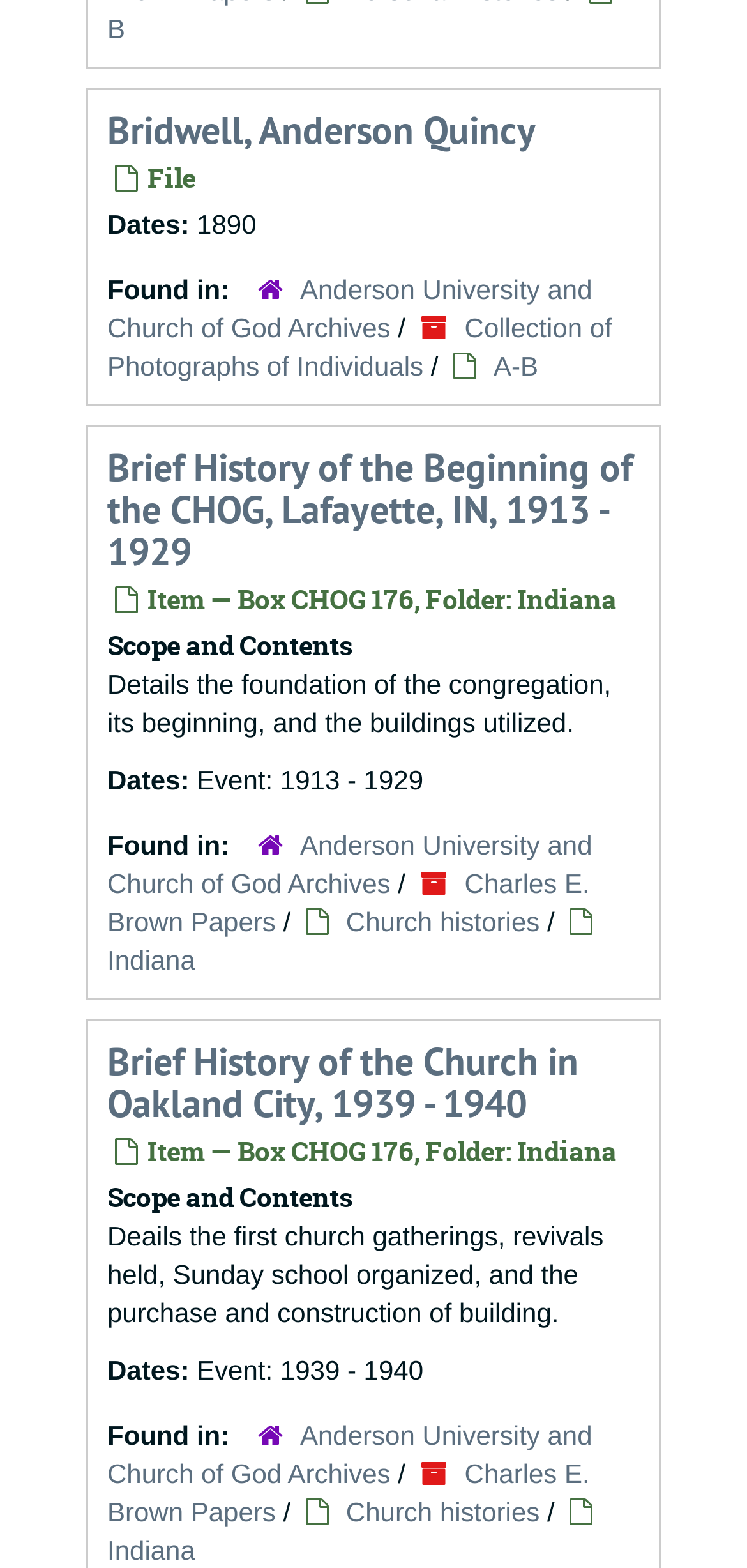Answer the following query concisely with a single word or phrase:
What is the name of the archives where the items are found?

Anderson University and Church of God Archives